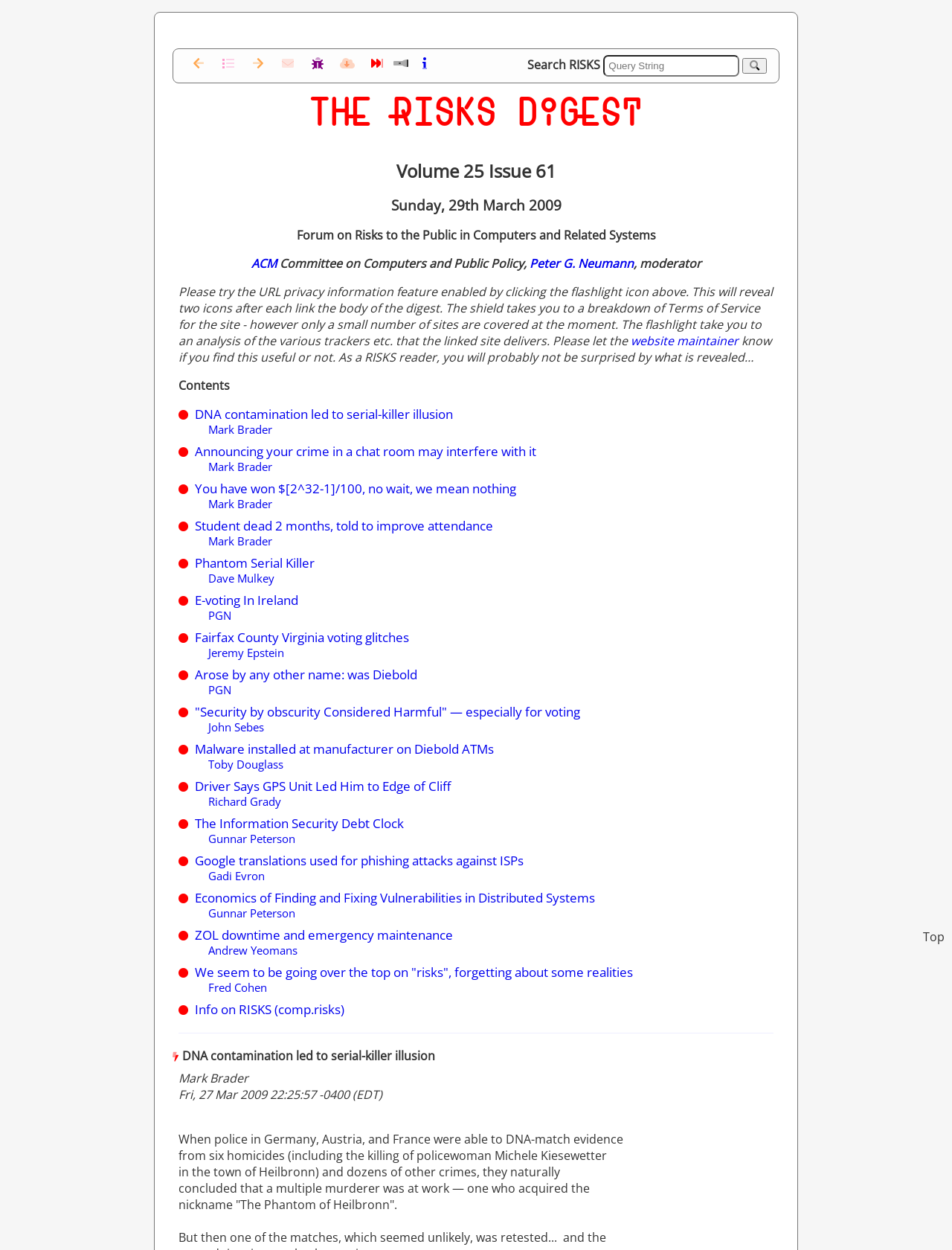Explain the webpage's design and content in an elaborate manner.

The webpage is titled "The RISKS Digest Volume 25 Issue 61" and has a heading section at the top with the title, date "Sunday, 29th March 2009", and a description of the forum "Forum on Risks to the Public in Computers and Related Systems" moderated by Peter G. Neumann. 

Below the heading section, there are several icons, likely representing social media or sharing links, aligned horizontally across the top of the page. 

To the right of the icons, there is a search bar with a label "Search RISKS" and a button with a magnifying glass icon. 

Below the search bar, there is a section with a heading "Contents" followed by a list of article summaries, each with a title and a contributor's name. There are 16 articles in total, with topics ranging from DNA contamination to e-voting issues. Each article summary has a link to the full article and a link to the contributor's name.

Above the article list, there is a notice about a new feature that allows users to check the privacy information of linked sites by clicking on a flashlight icon. This feature is still in its early stages and only covers a limited number of sites.

The overall layout of the page is simple and easy to navigate, with clear headings and concise text.